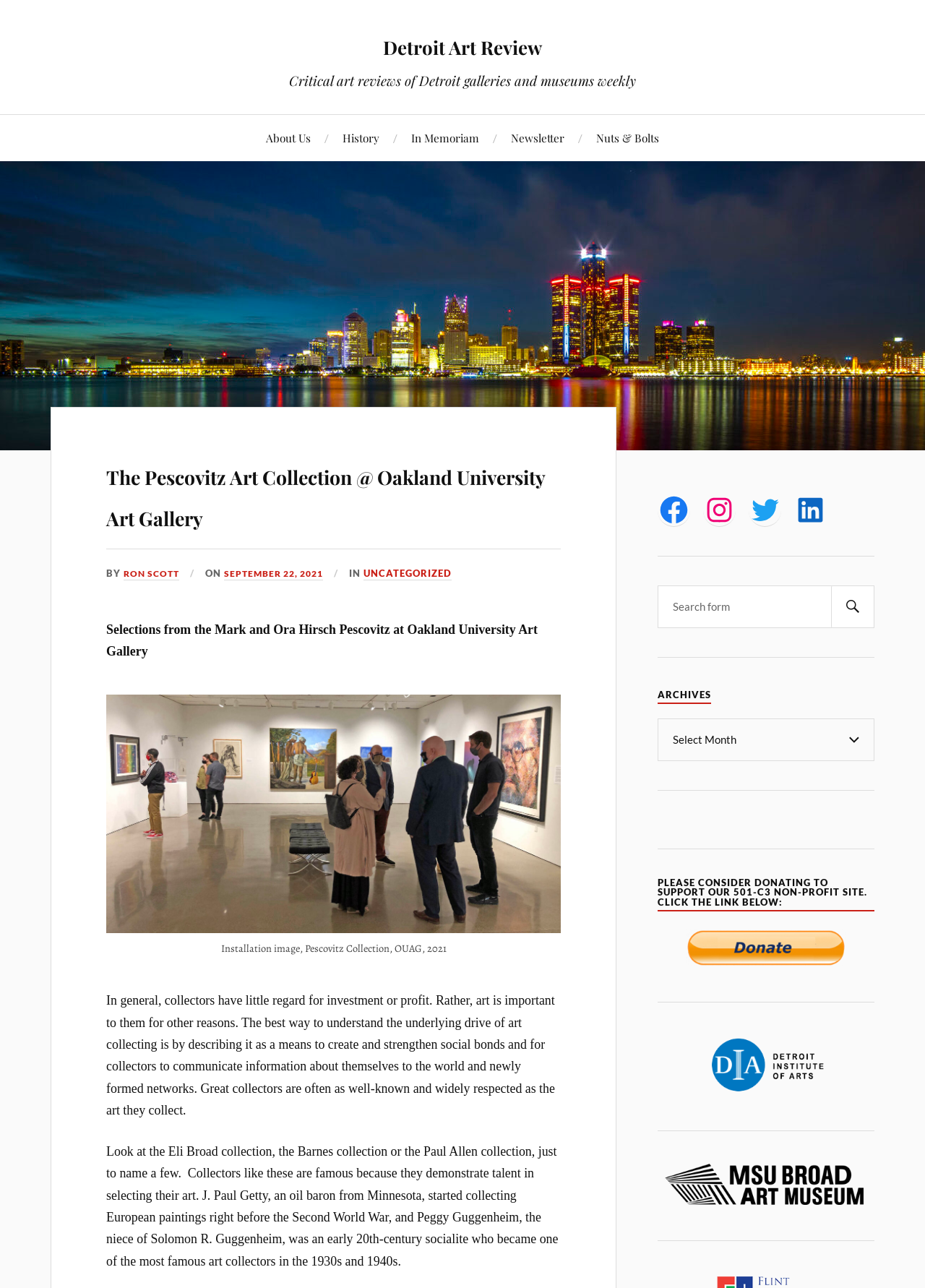Specify the bounding box coordinates of the region I need to click to perform the following instruction: "Click on the 'About Us' link". The coordinates must be four float numbers in the range of 0 to 1, i.e., [left, top, right, bottom].

[0.288, 0.089, 0.336, 0.125]